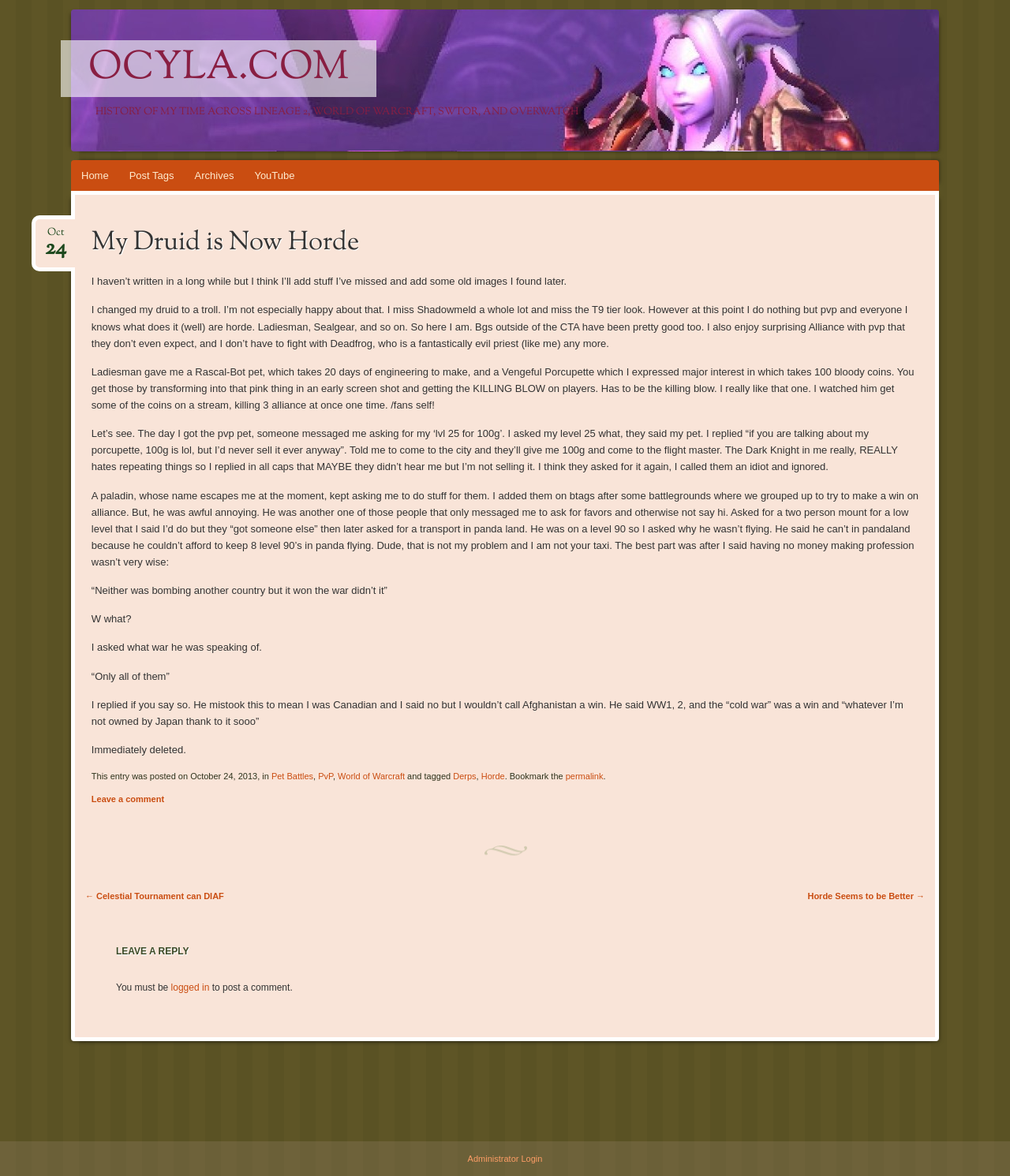Generate a comprehensive description of the contents of the webpage.

This webpage is a blog post titled "My Druid is Now Horde" on the website ocyla.com. At the top, there is a heading "OCYLA.COM" with a link to the website's homepage. Below it, there is a heading that describes the history of the author's time across various online games.

The main content of the webpage is an article with a heading "My Druid is Now Horde" and a date "Oct 24" below it. The article is a personal account of the author's experience playing World of Warcraft, specifically about their decision to change their druid character to a troll and their experiences with PvP gameplay.

The article is divided into several paragraphs of text, with some links and images scattered throughout. There are also several links to other related articles or tags at the bottom of the article.

On the right side of the webpage, there are several links to other sections of the website, including "Home", "Post Tags", "Archives", and "YouTube". There is also a link to "Skip to content" at the top.

At the bottom of the webpage, there is a footer section with links to related categories, such as "Pet Battles", "PvP", and "World of Warcraft". There is also a link to leave a comment and a section for posting a reply.

Overall, the webpage is a personal blog post about the author's gaming experiences, with several links and features that allow users to navigate the website and engage with the content.